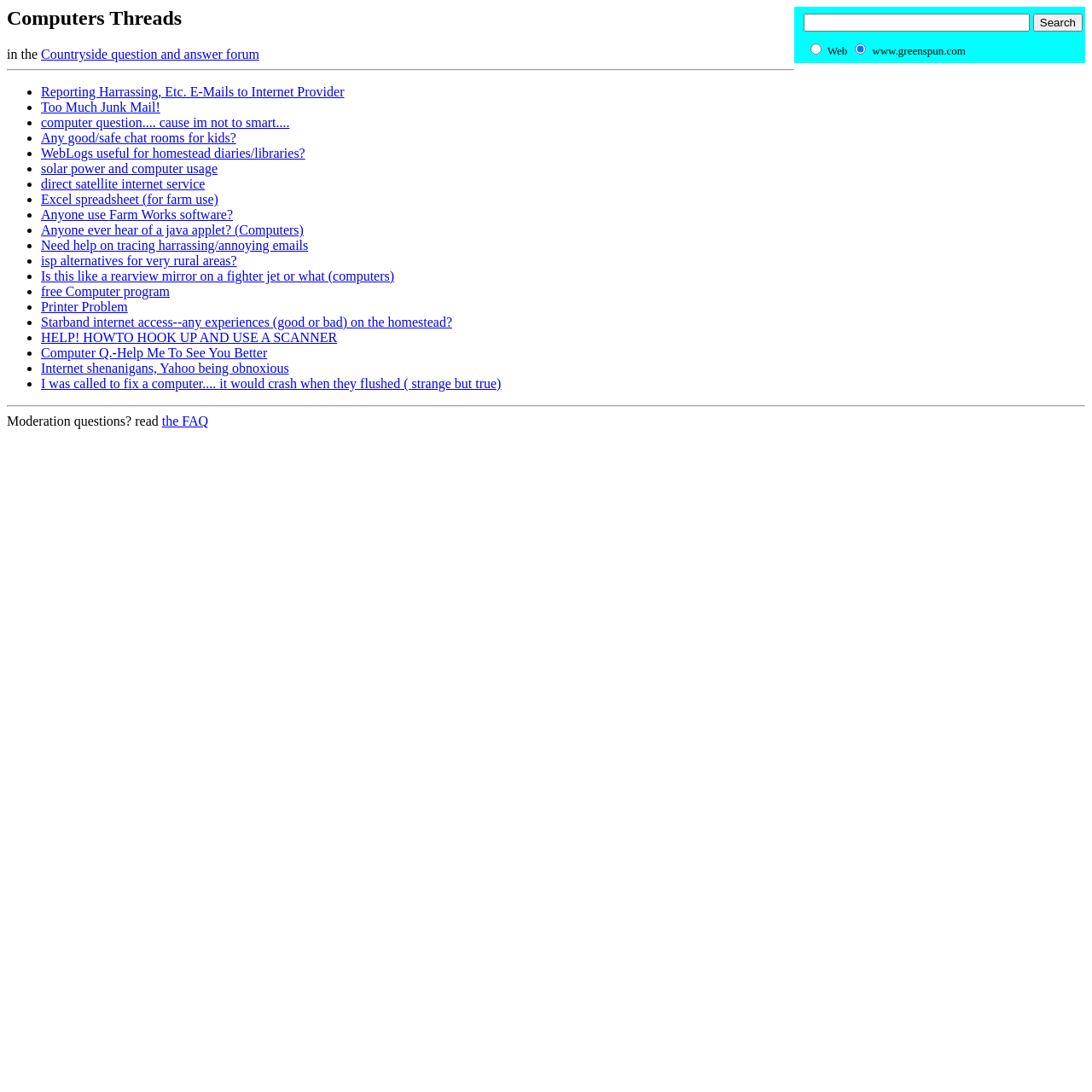Provide a brief response to the question using a single word or phrase: 
How many links are there in the discussion forum?

20